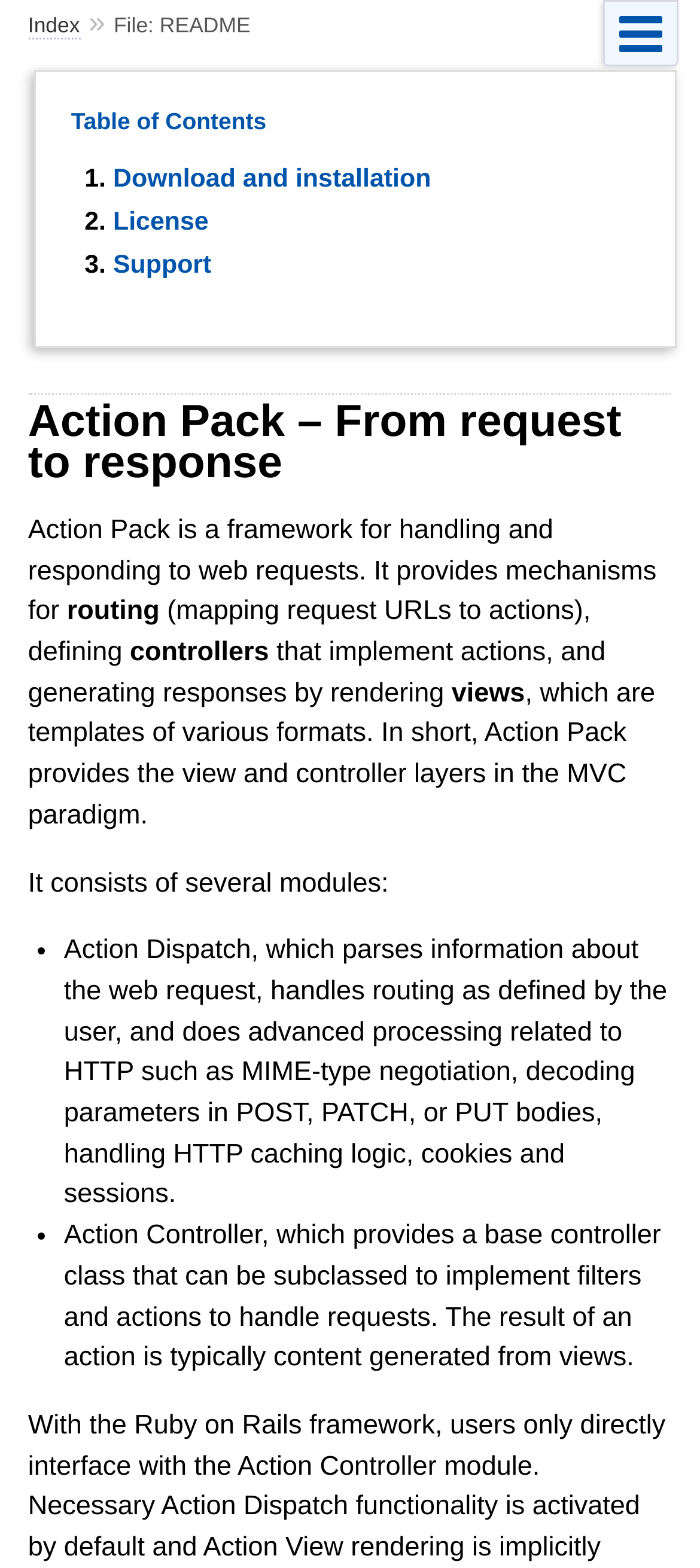What is Action Pack?
Answer the question with a single word or phrase, referring to the image.

A framework for handling web requests